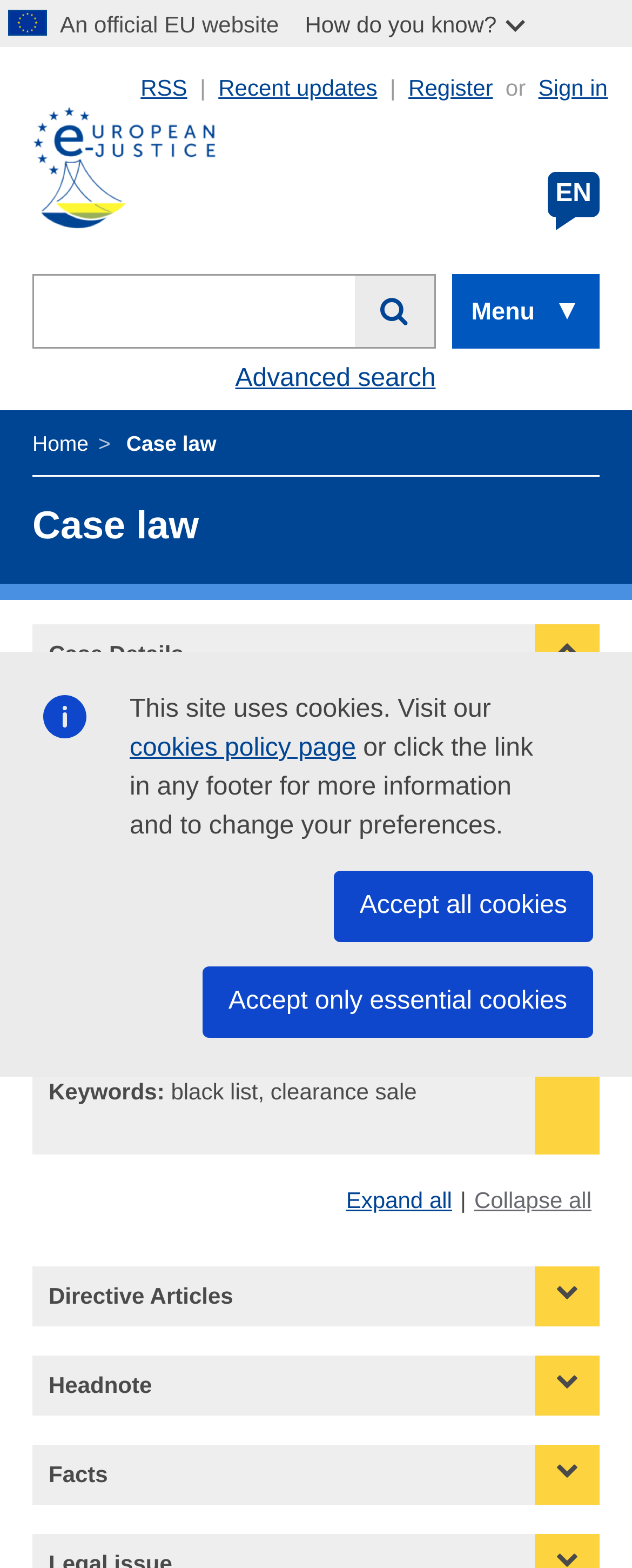Give a short answer using one word or phrase for the question:
What is the national ID of the case?

C-206/11